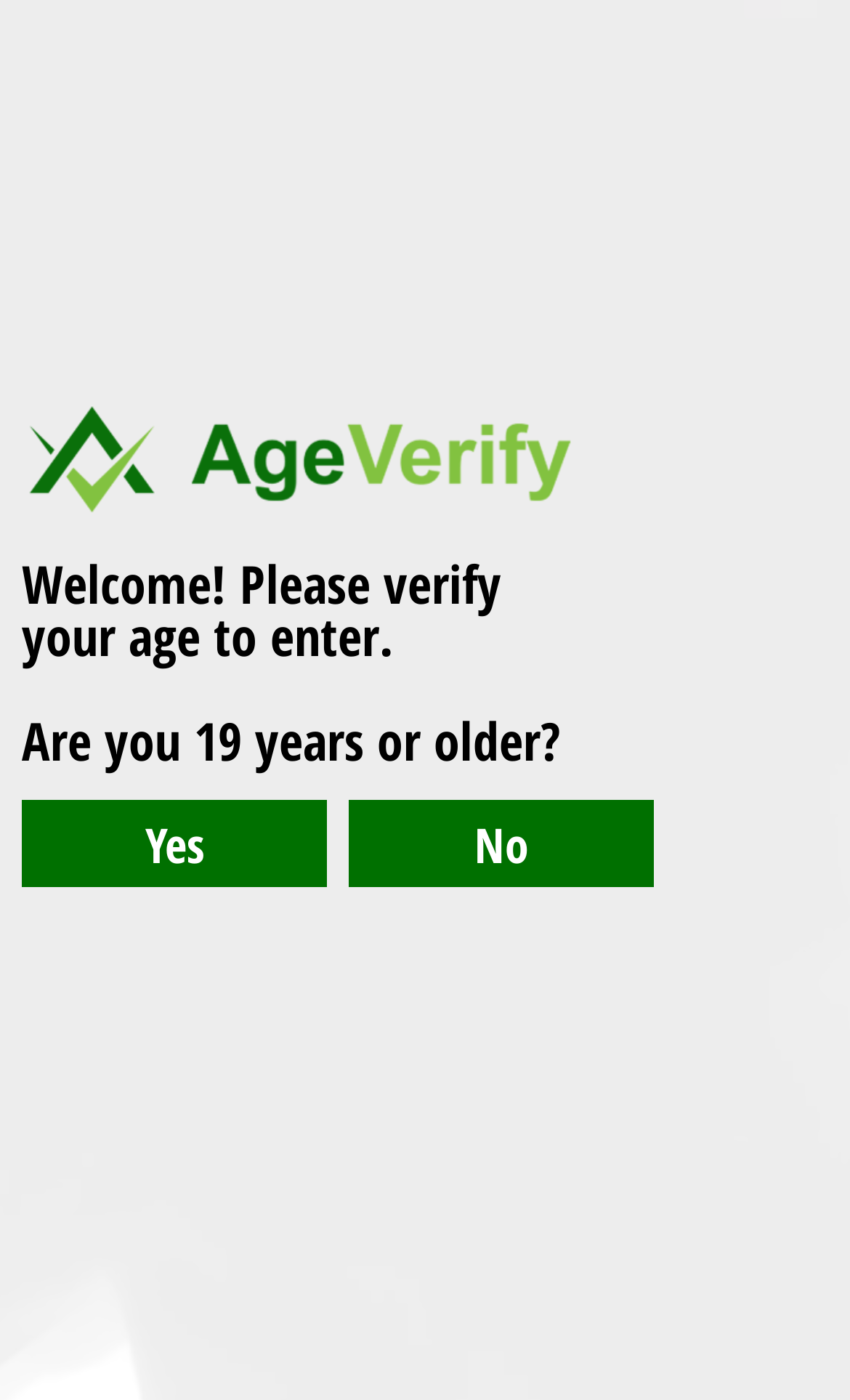Explain the webpage in detail.

This webpage appears to be a product page for a cannabis product, specifically NIAGARA'S CRAFT PLATINUM GRAPE, sold by Garden City Cannabis and listed on the CannaSavvy platform. 

At the top of the page, there is a logo for CannaSavvy, which is an image accompanied by a link to the CannaSavvy website. Below the logo, the product name "NIAGARA'S CRAFT PLATINUM GRAPE By Garden City Cannabis" is displayed in a heading. 

To the right of the product name, there is a section with the author's name, "Aaron", and the date "May 19, 2023". There are also links to "Products" and "0 comments" in this section. 

In the middle of the page, there is a notification asking users to verify their age to enter the site. The notification consists of three lines of text: "Welcome! Please verify your age to enter.", "your age to enter.", and "Are you 19 years or older?". 

Below the notification, there are two buttons, "No" and "Yes", which are likely used to respond to the age verification question. The "No" button is located to the right of the "Yes" button.